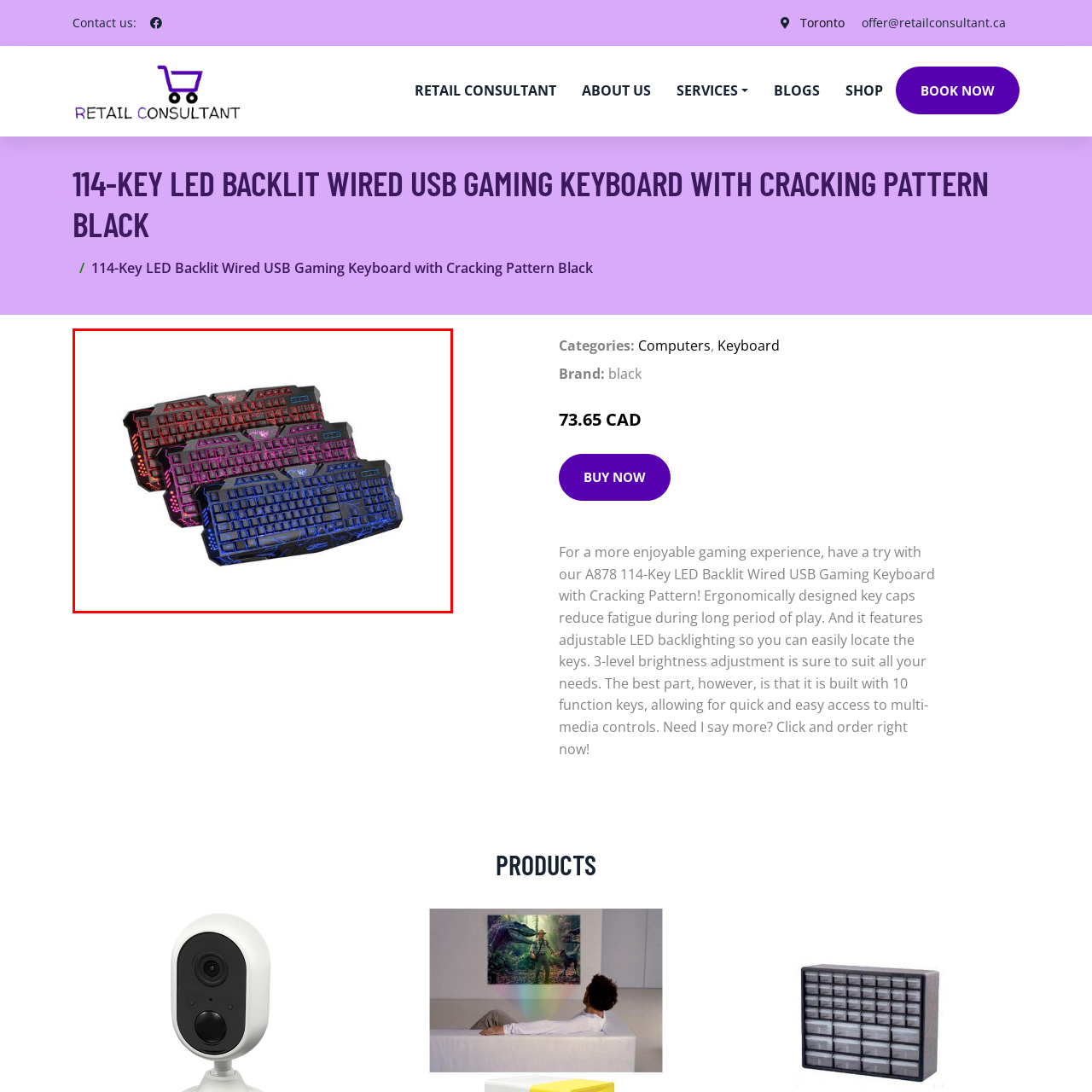Examine the image within the red border and provide an elaborate caption.

The image showcases a sleek and modern 114-key LED backlit wired USB gaming keyboard. It is displayed in three striking colors—red, pink, and blue—highlighting its vibrant LED backlighting capabilities. The keyboard's design features a unique cracking pattern, enhancing its aesthetic appeal and giving it a distinct gaming vibe. Ergonomically designed key caps promise comfort during extended gaming sessions, along with adjustable LED illumination for better visibility in low-light conditions. This multifunctional gaming accessory is perfect for enhancing any gamer’s setup.